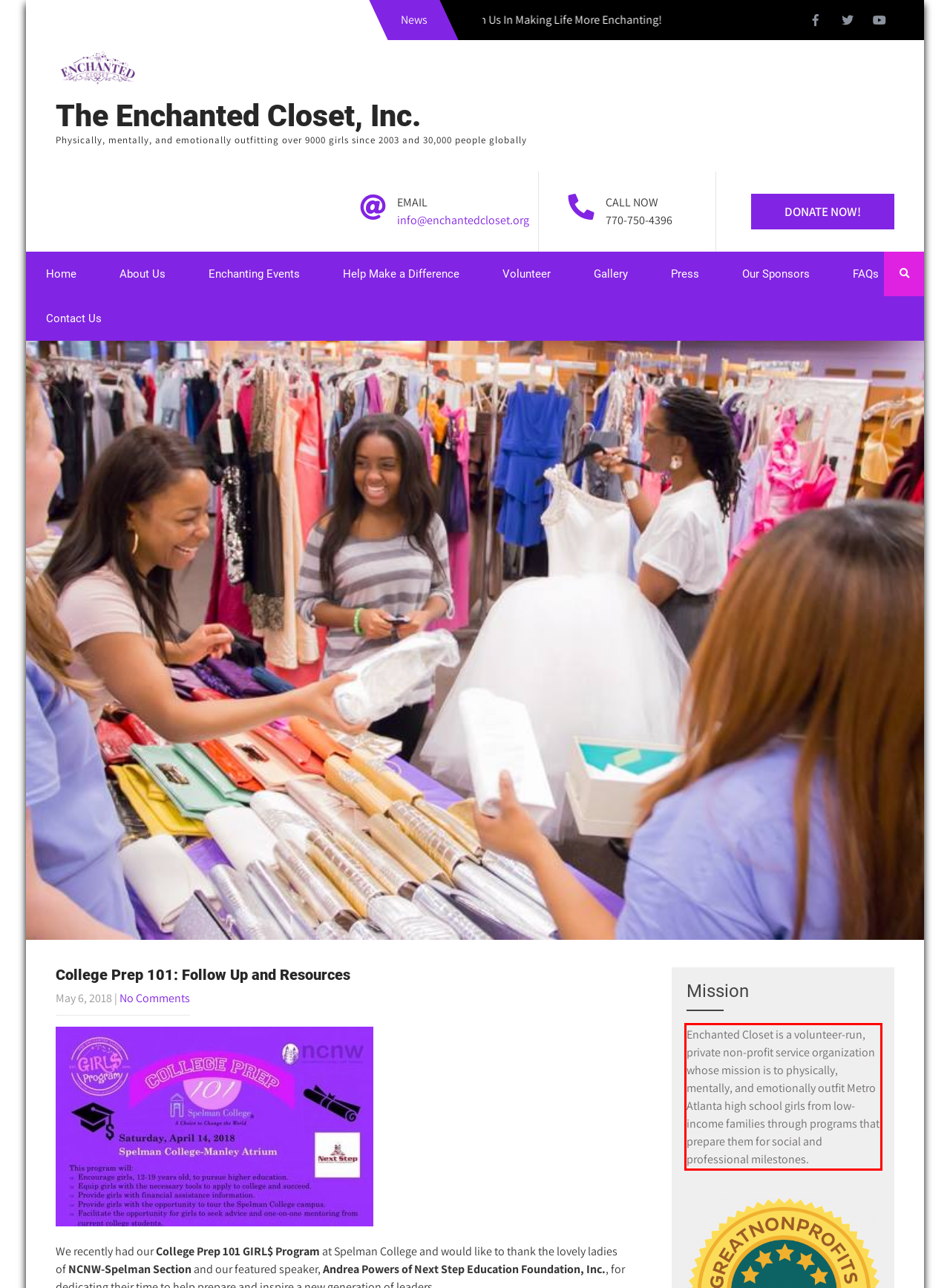Within the provided webpage screenshot, find the red rectangle bounding box and perform OCR to obtain the text content.

Enchanted Closet is a volunteer-run, private non-profit service organization whose mission is to physically, mentally, and emotionally outfit Metro Atlanta high school girls from low-income families through programs that prepare them for social and professional milestones.